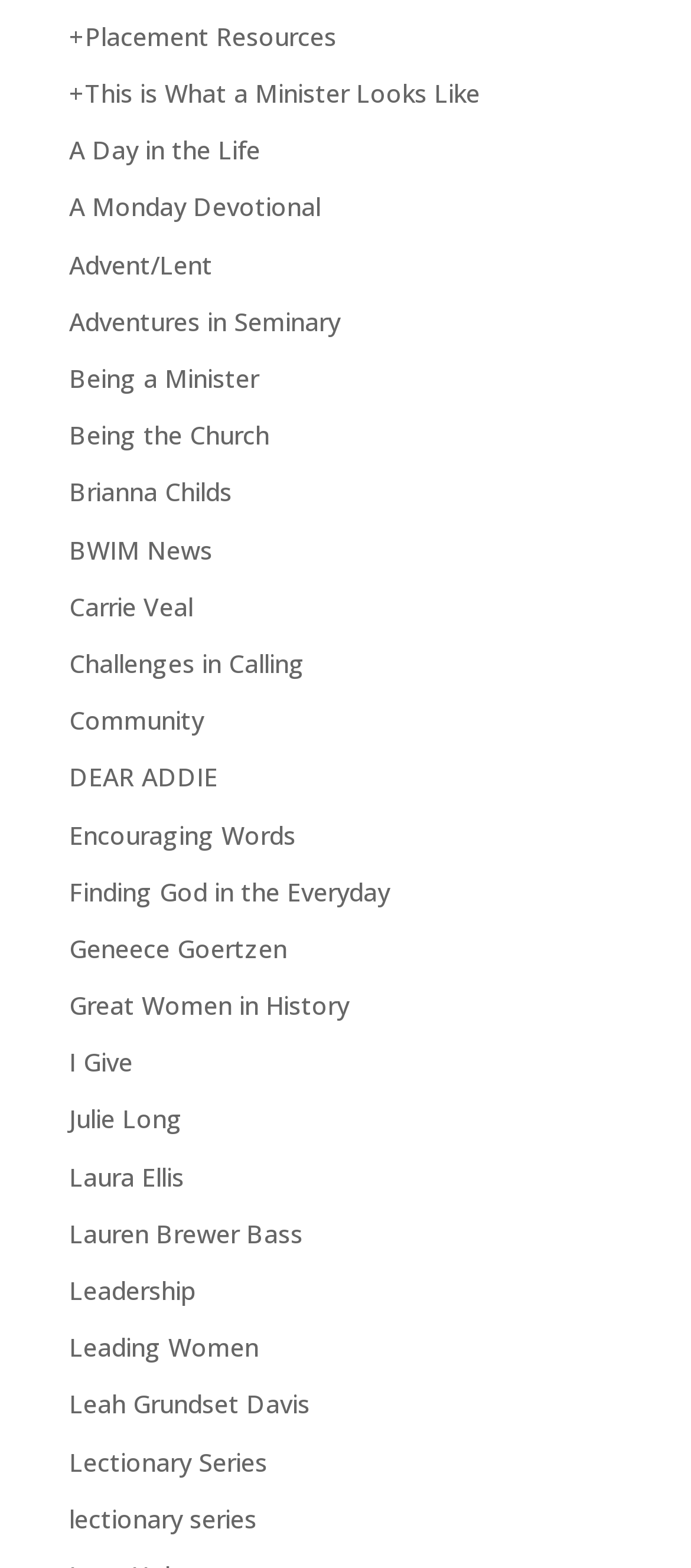Pinpoint the bounding box coordinates of the clickable element needed to complete the instruction: "Explore Being a Minister". The coordinates should be provided as four float numbers between 0 and 1: [left, top, right, bottom].

[0.1, 0.23, 0.374, 0.252]